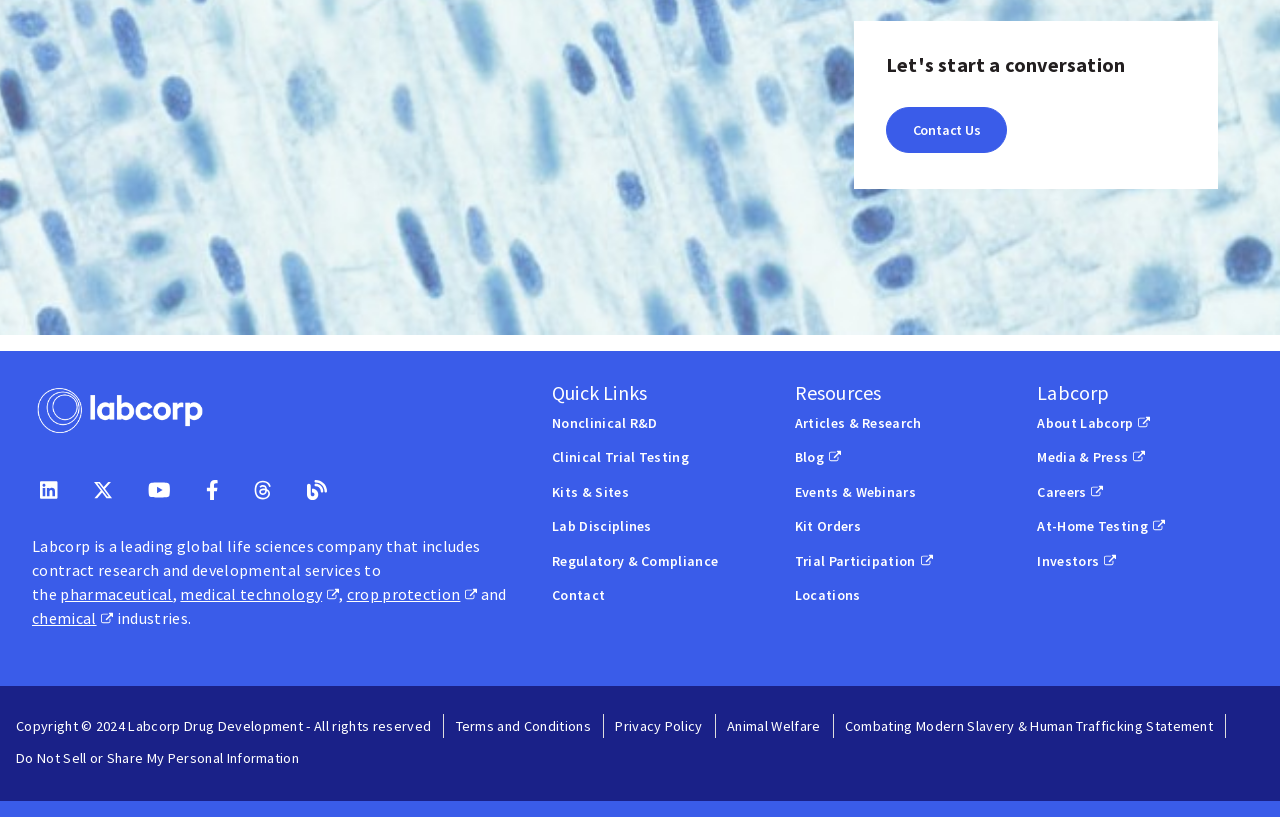Respond to the following query with just one word or a short phrase: 
What is the purpose of the 'Quick Links' section?

Provide quick access to various services